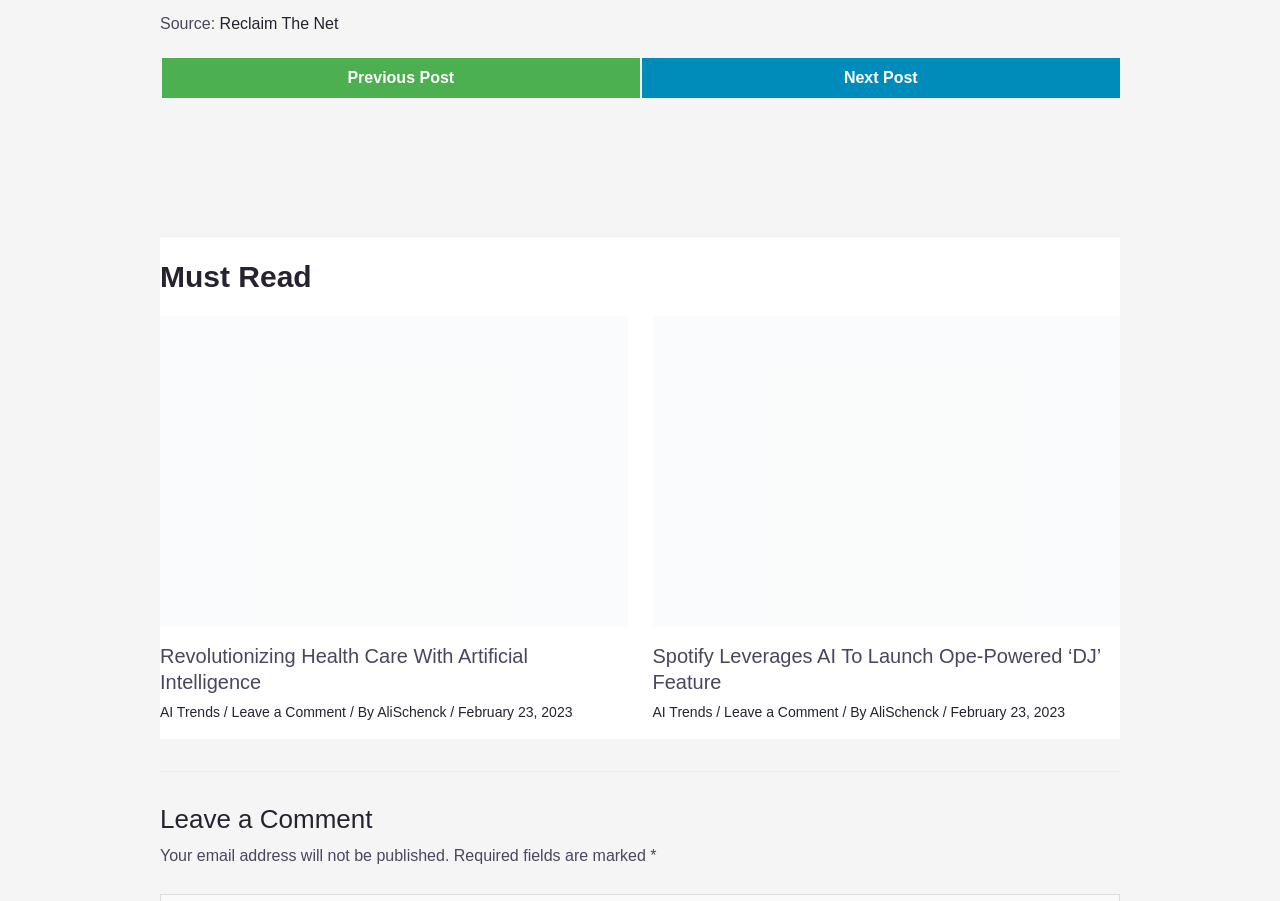What is the author of the first article? Please answer the question using a single word or phrase based on the image.

AliSchenck